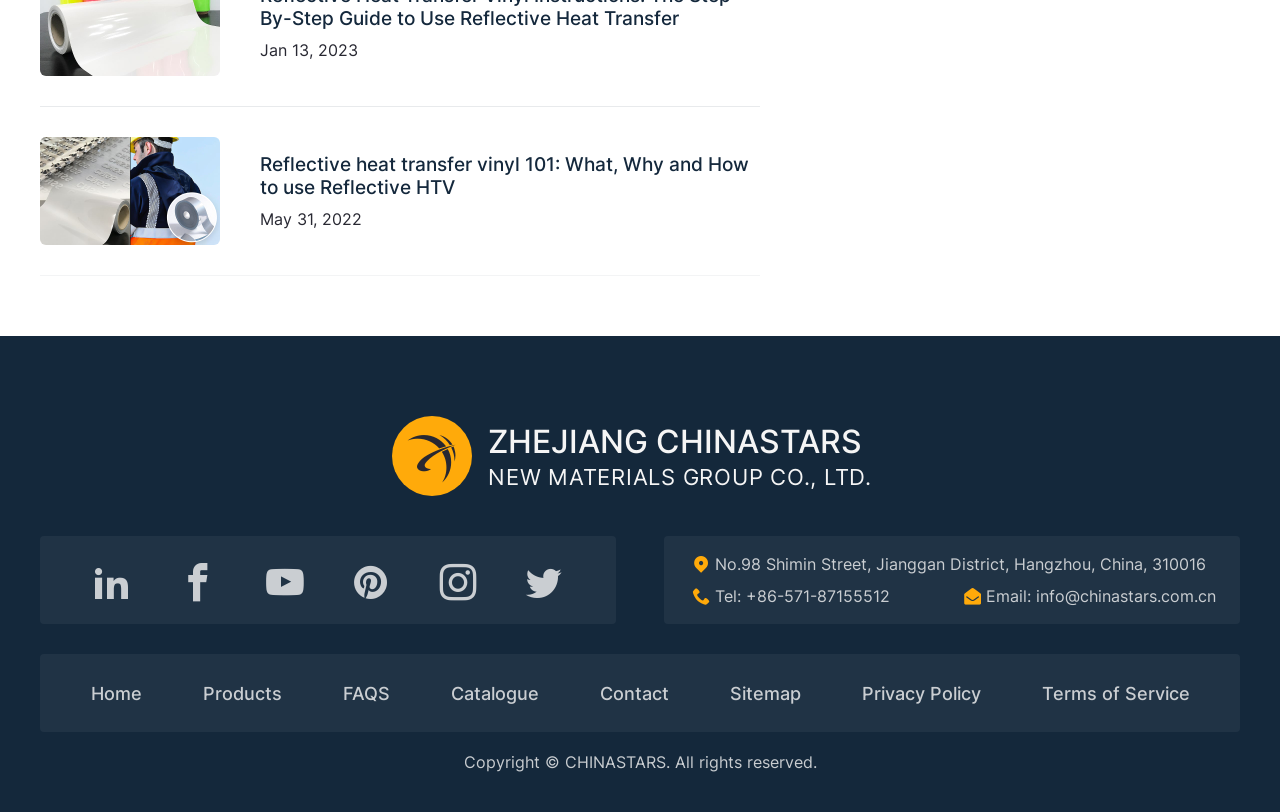What is the company name?
Provide an in-depth answer to the question, covering all aspects.

I found the company name by looking at the heading element with the text 'ZHEJIANG CHINASTARS NEW MATERIALS GROUP CO., LTD.' which is located at the bottom of the page.